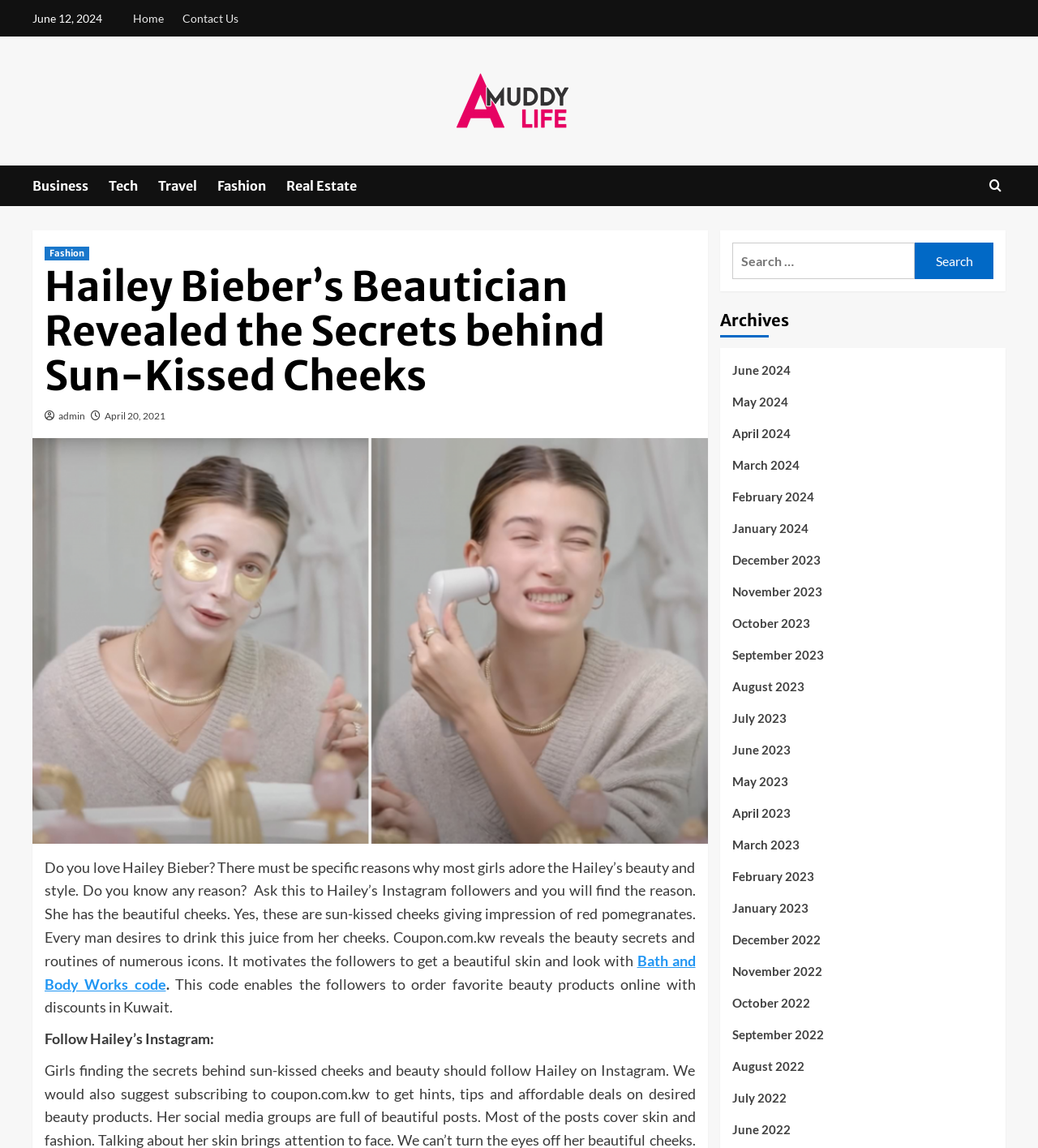Identify the bounding box coordinates of the specific part of the webpage to click to complete this instruction: "Search for something".

[0.881, 0.211, 0.957, 0.243]